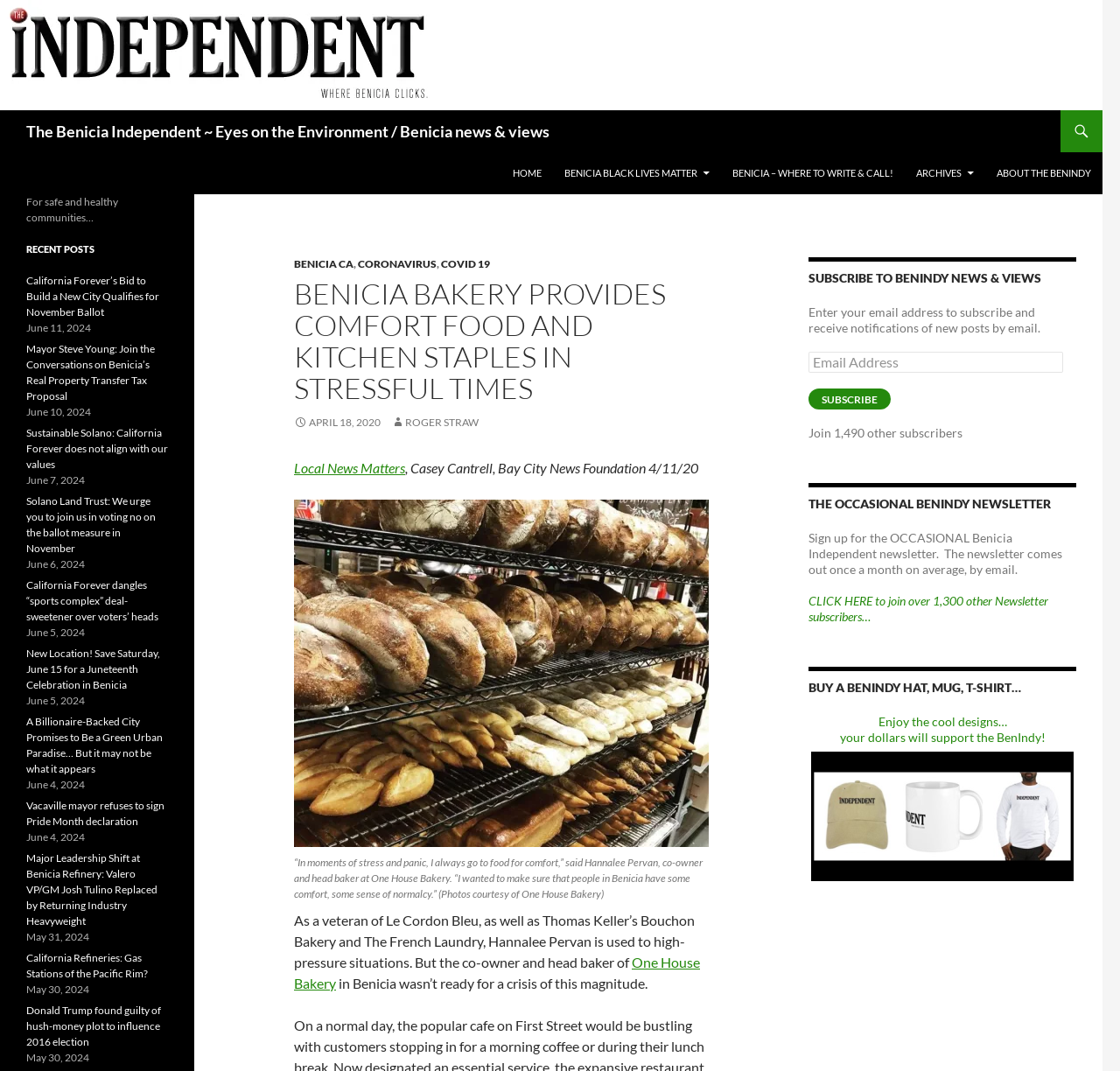How many subscribers are there to BenIndy News & Views?
Answer the question with a detailed and thorough explanation.

I found the answer by reading the text 'Join 1,490 other subscribers' which indicates the number of subscribers to BenIndy News & Views.